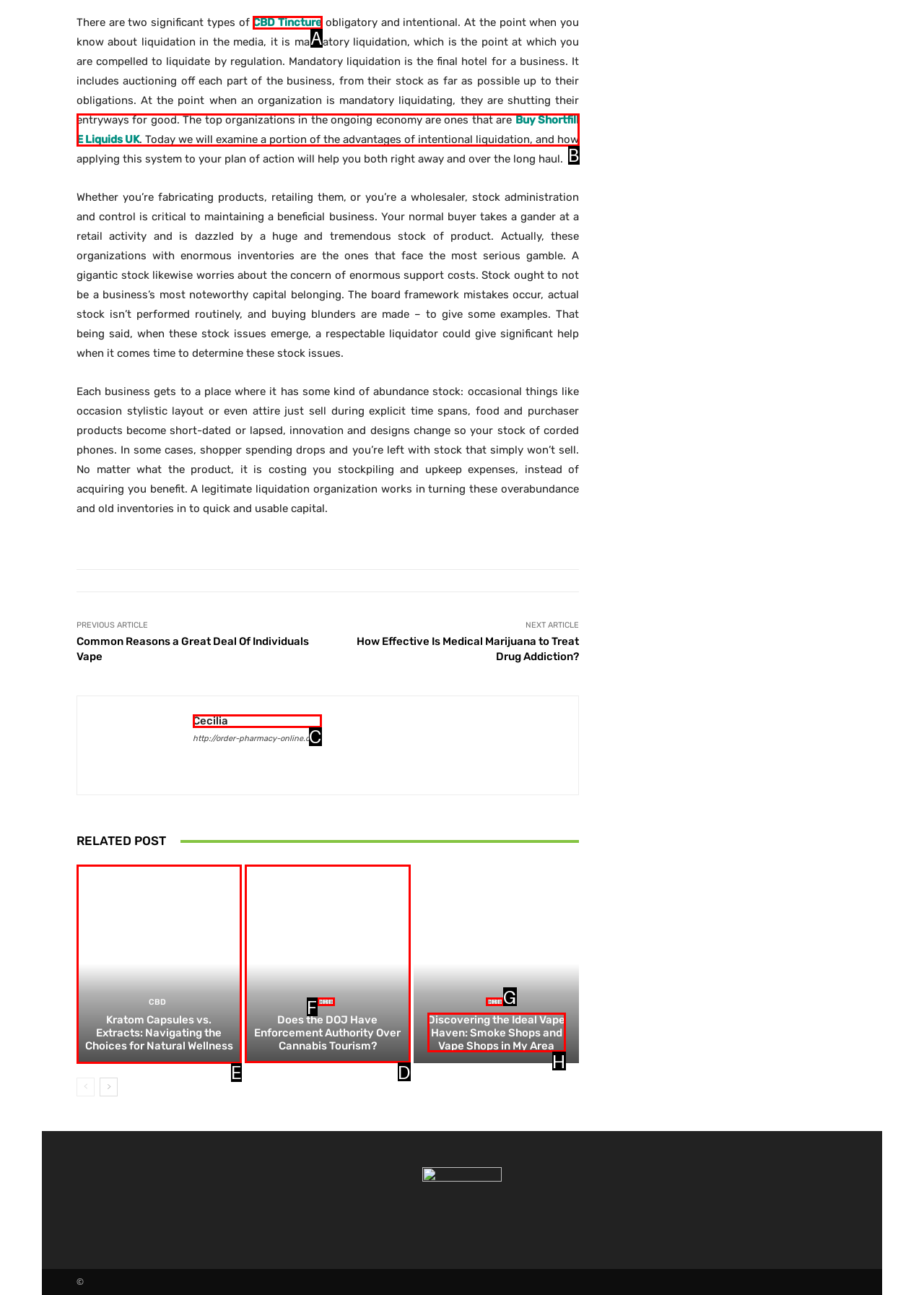Please indicate which option's letter corresponds to the task: Explore the related post about Kratom Capsules vs. Extracts by examining the highlighted elements in the screenshot.

E